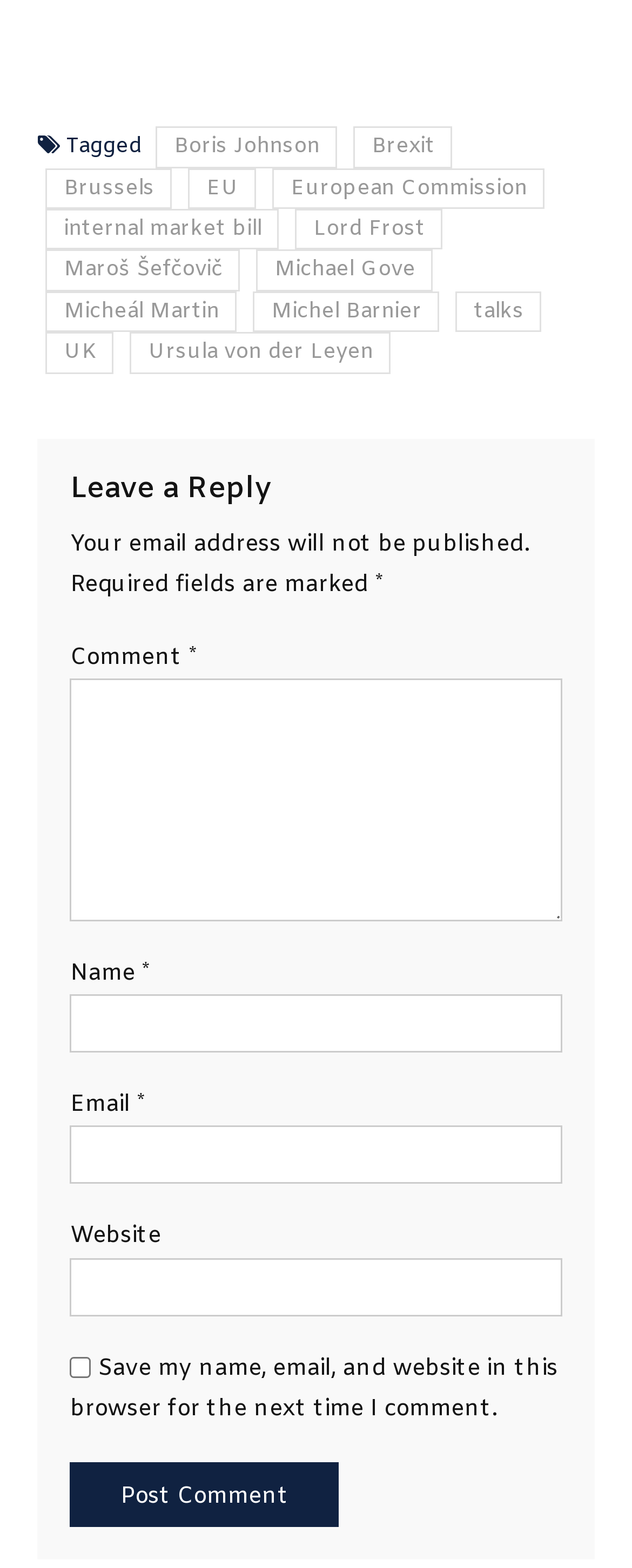Please determine the bounding box coordinates of the clickable area required to carry out the following instruction: "Explore Precision Farming". The coordinates must be four float numbers between 0 and 1, represented as [left, top, right, bottom].

None